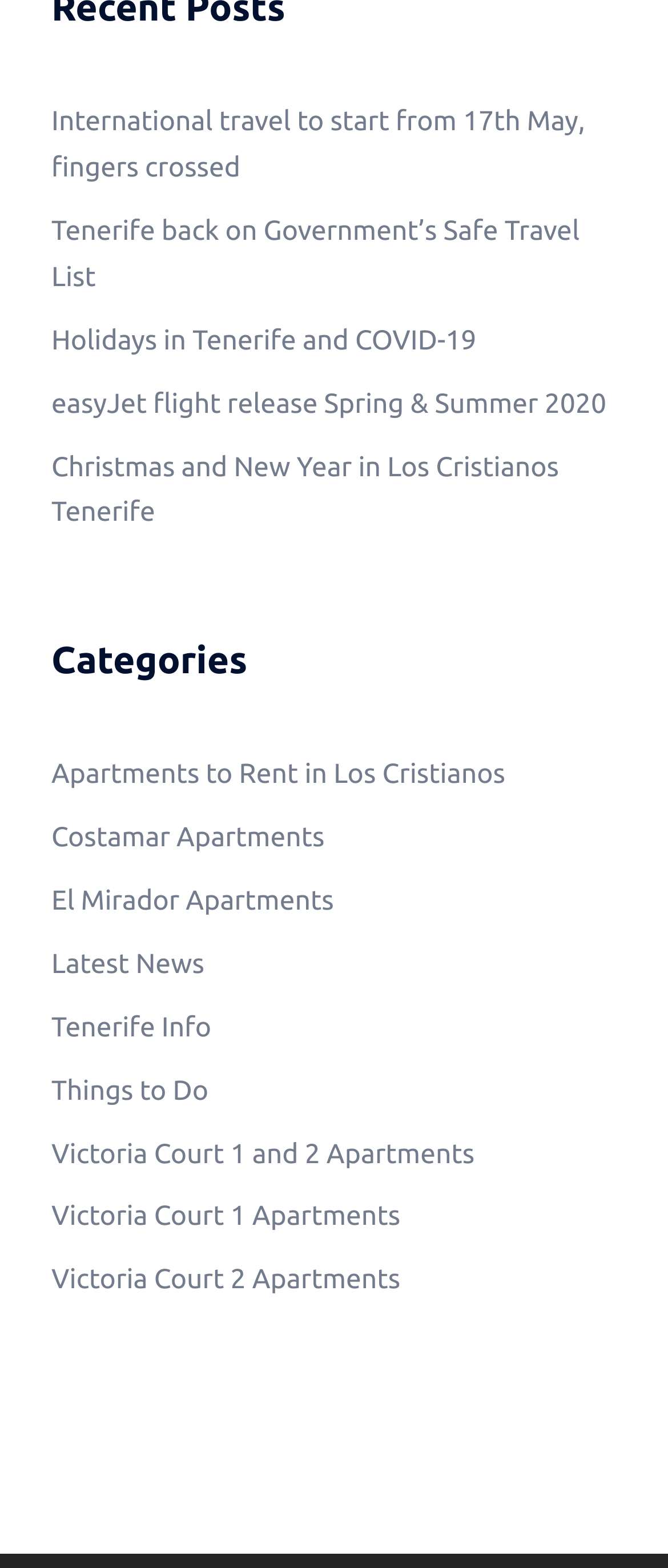Please look at the image and answer the question with a detailed explanation: What is the topic of the first link?

The first link on the webpage has the text 'International travel to start from 17th May, fingers crossed', which suggests that the topic of this link is international travel.